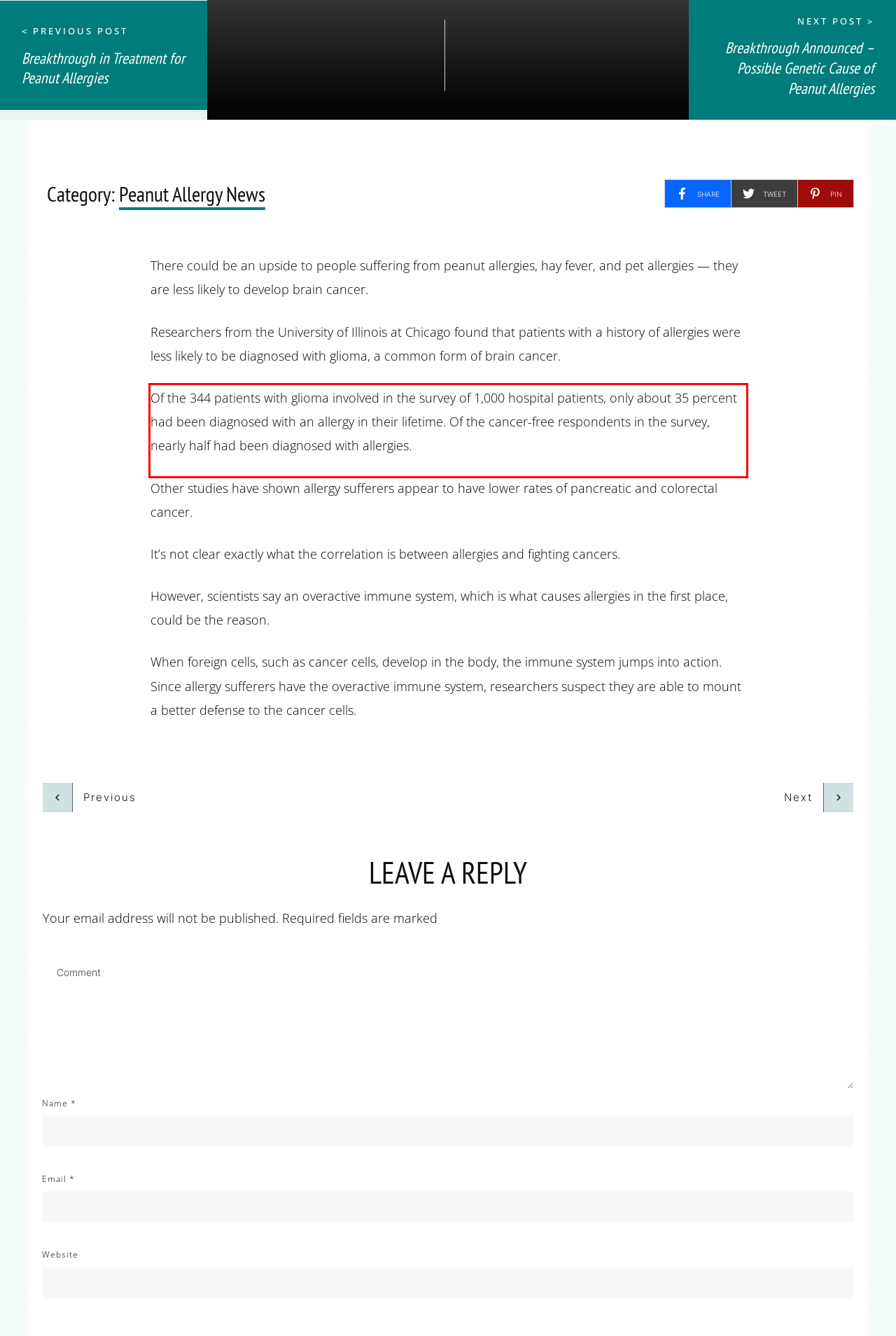You are given a screenshot of a webpage with a UI element highlighted by a red bounding box. Please perform OCR on the text content within this red bounding box.

Of the 344 patients with glioma involved in the survey of 1,000 hospital patients, only about 35 percent had been diagnosed with an allergy in their lifetime. Of the cancer-free respondents in the survey, nearly half had been diagnosed with allergies.